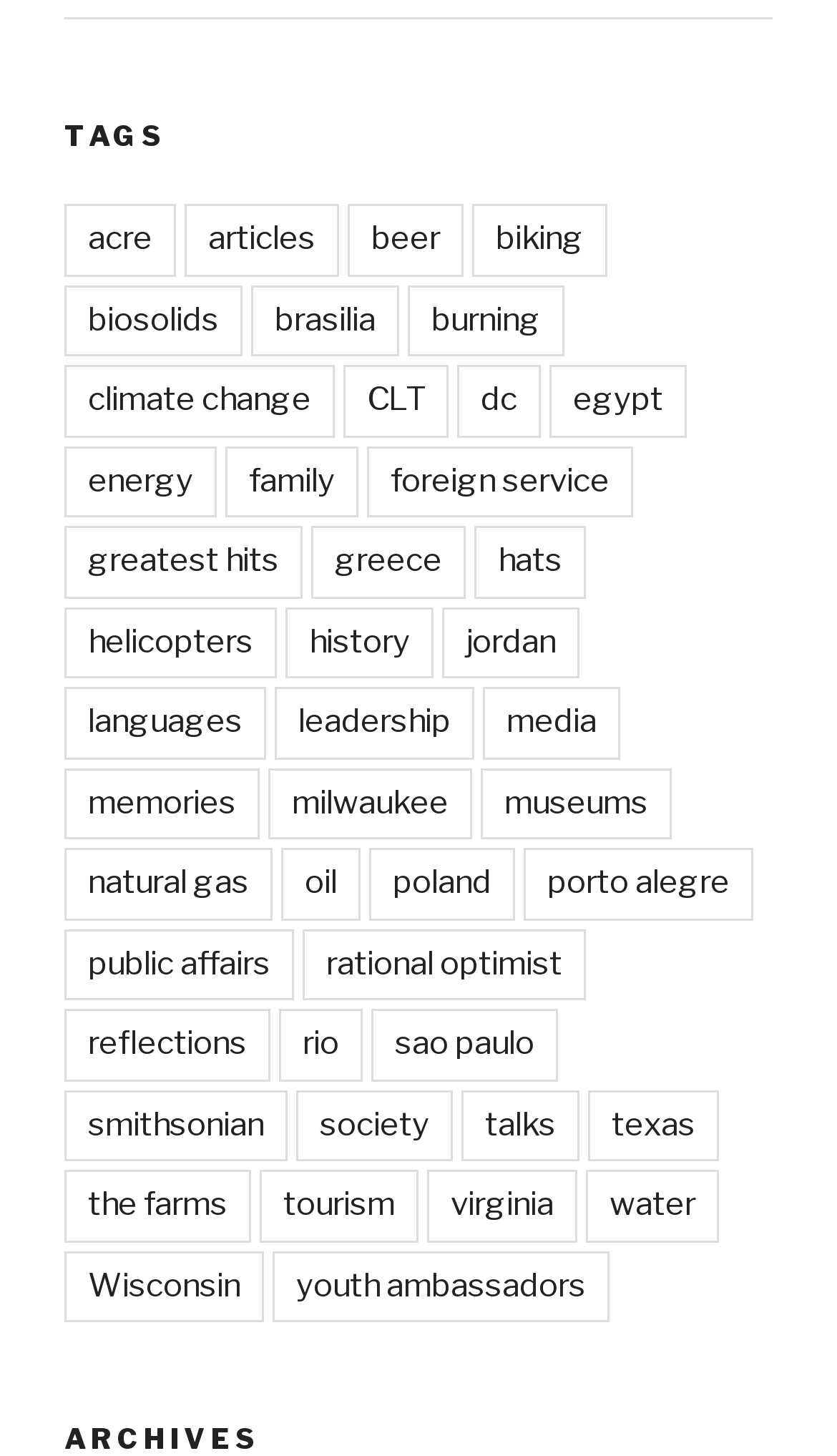Please give the bounding box coordinates of the area that should be clicked to fulfill the following instruction: "visit the page about 'climate change'". The coordinates should be in the format of four float numbers from 0 to 1, i.e., [left, top, right, bottom].

[0.077, 0.251, 0.4, 0.3]